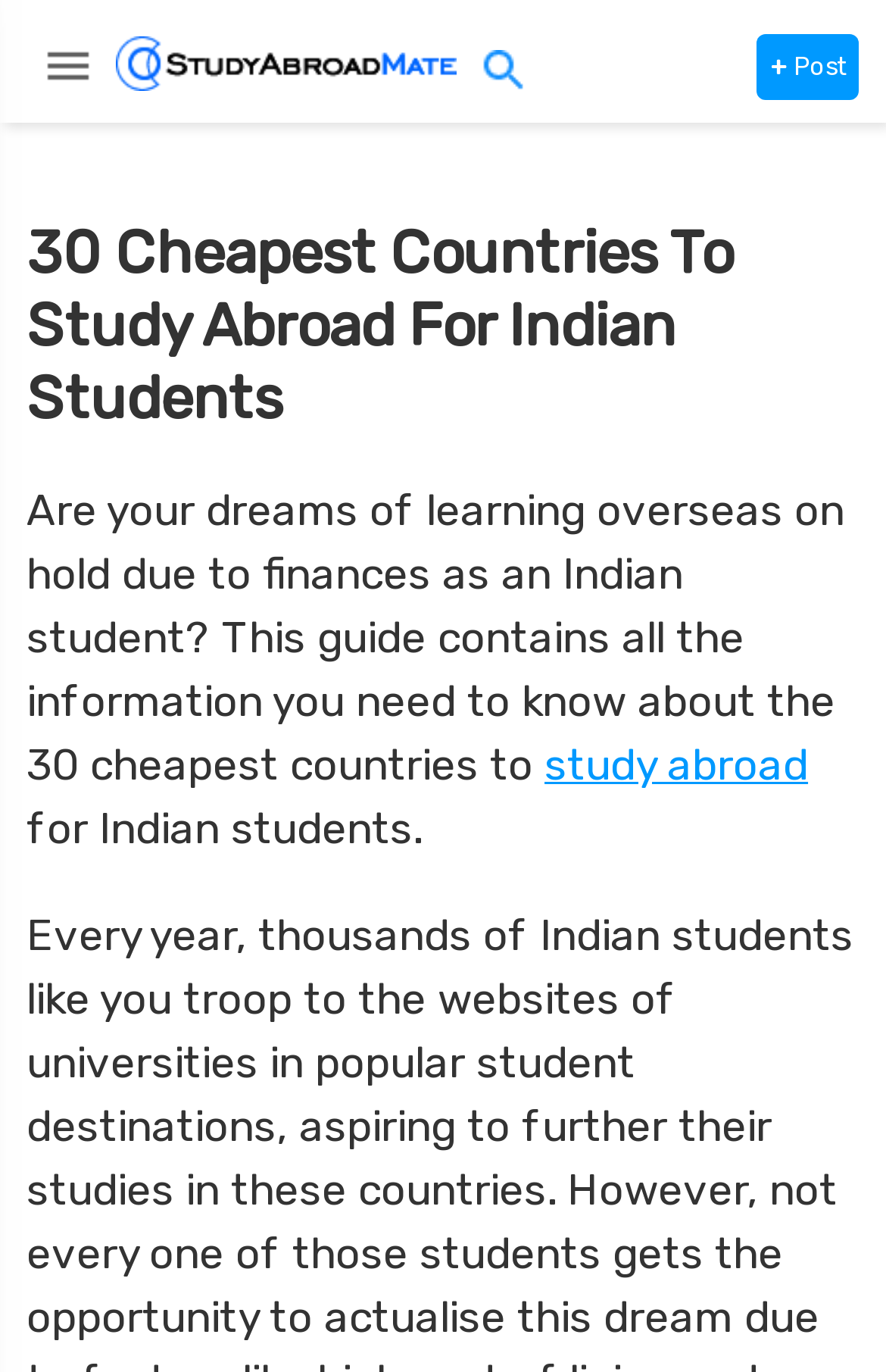Please locate the UI element described by "study abroad" and provide its bounding box coordinates.

[0.615, 0.538, 0.912, 0.576]